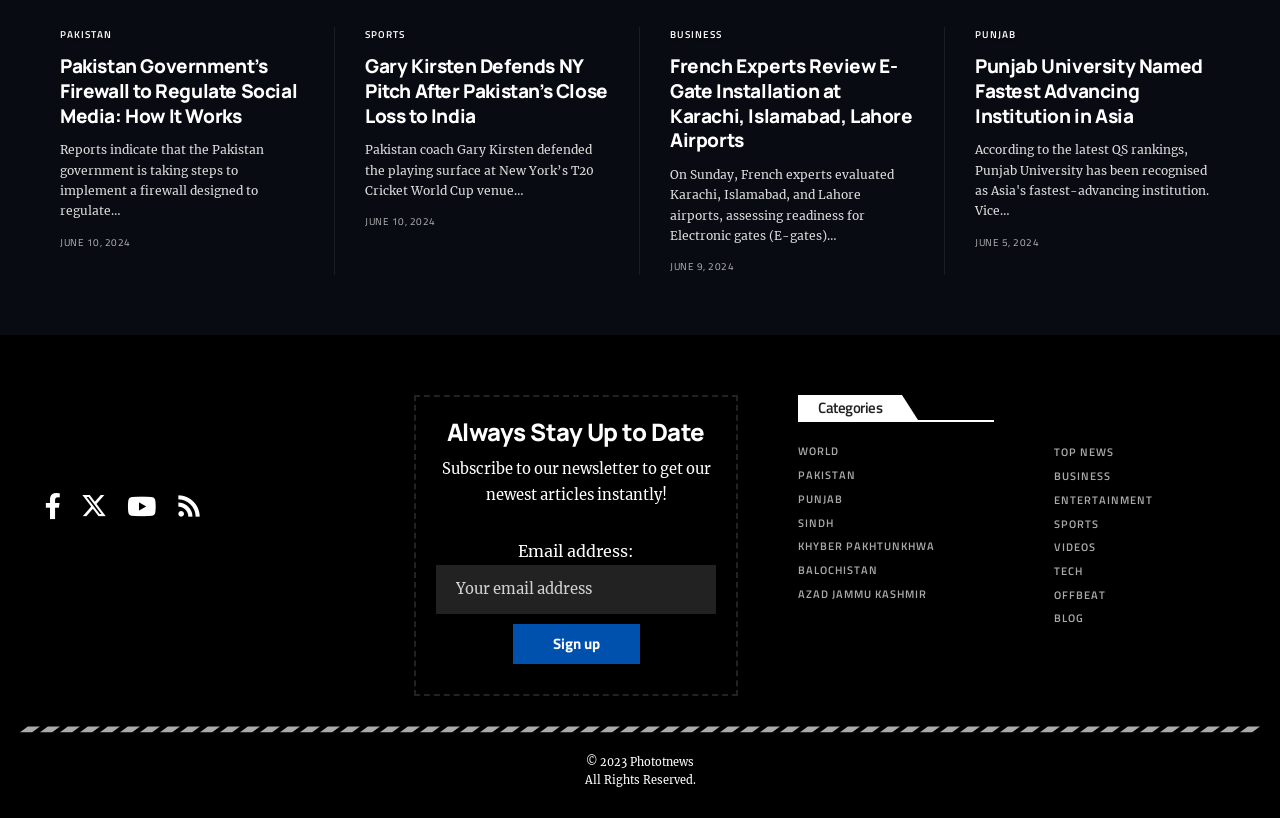What is the category of the first news article?
Look at the image and respond with a one-word or short-phrase answer.

PAKISTAN